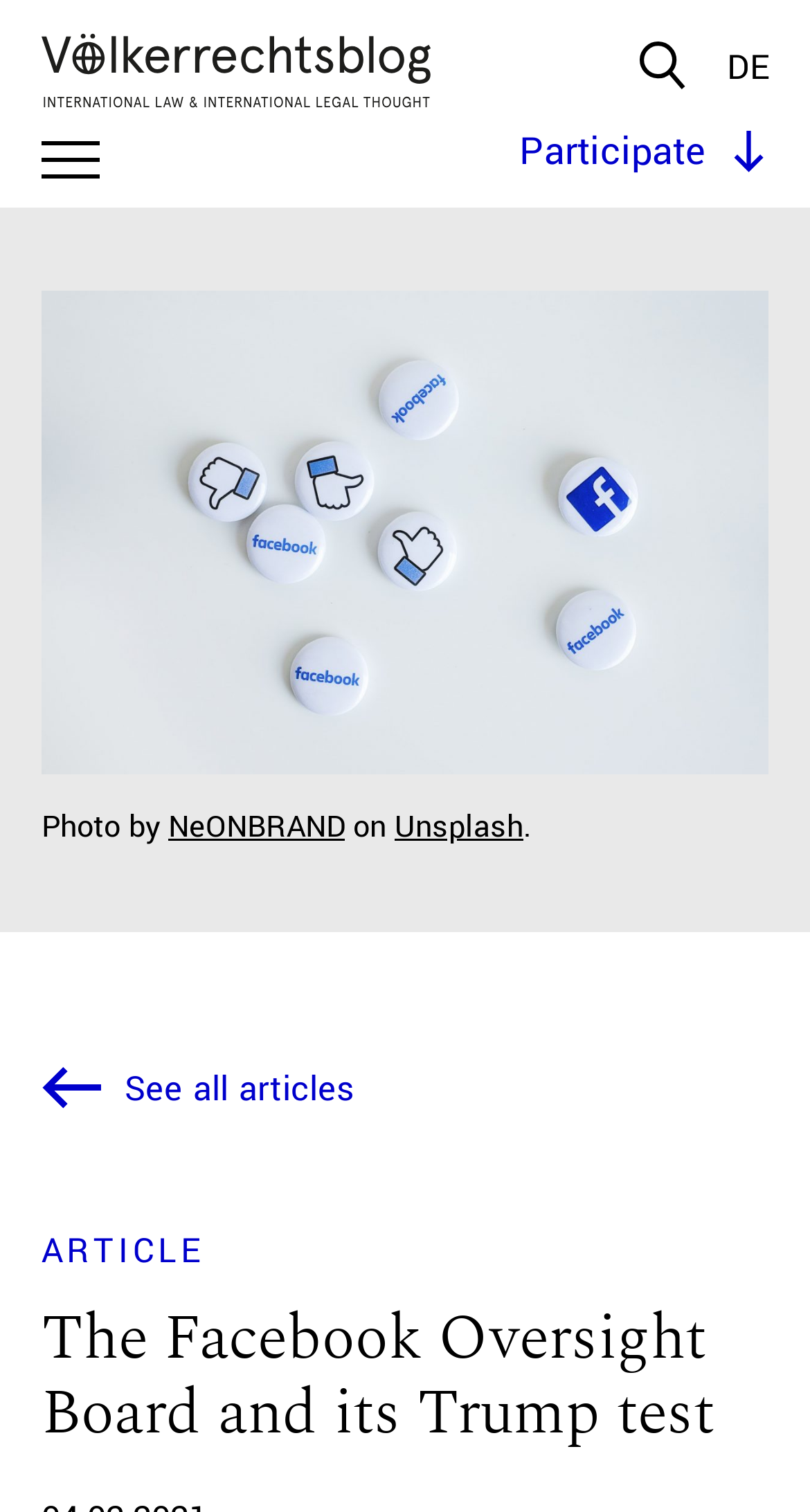Locate and provide the bounding box coordinates for the HTML element that matches this description: "NeONBRAND".

[0.208, 0.533, 0.426, 0.562]